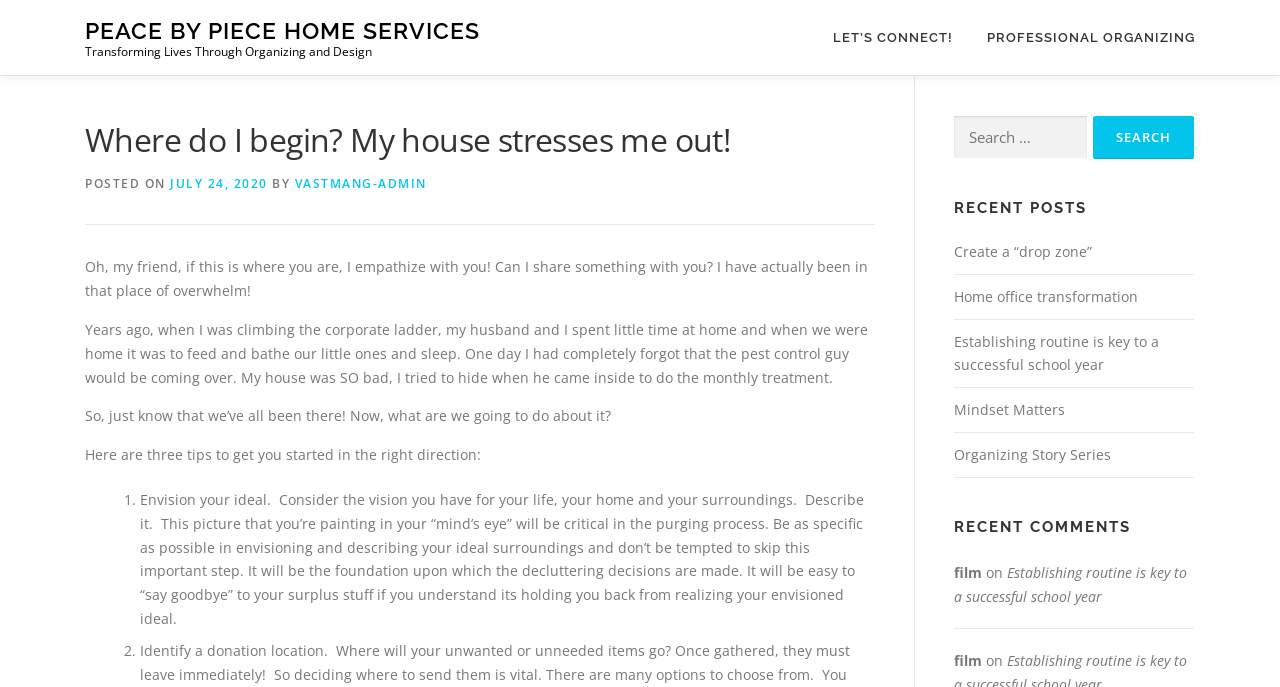Answer the following inquiry with a single word or phrase:
What is the title of the blog post?

Where do I begin? My house stresses me out!